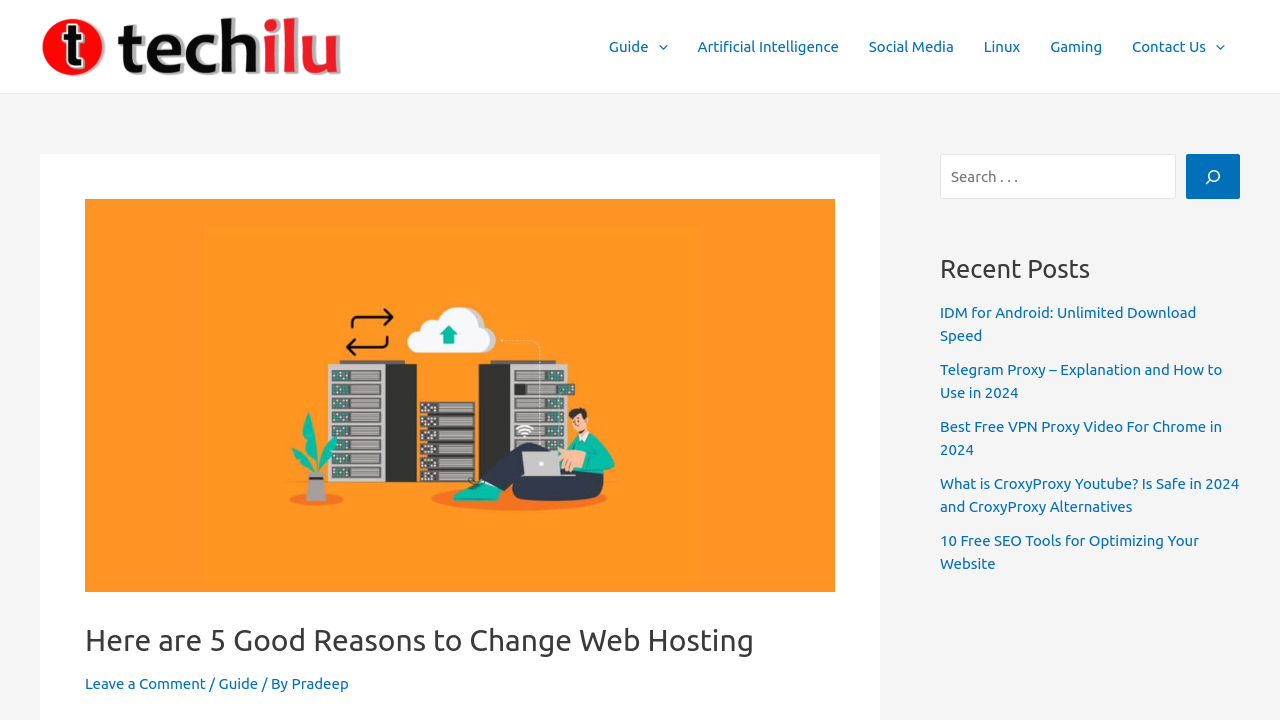Please specify the bounding box coordinates of the area that should be clicked to accomplish the following instruction: "Read the recent post about IDM for Android". The coordinates should consist of four float numbers between 0 and 1, i.e., [left, top, right, bottom].

[0.734, 0.423, 0.935, 0.478]